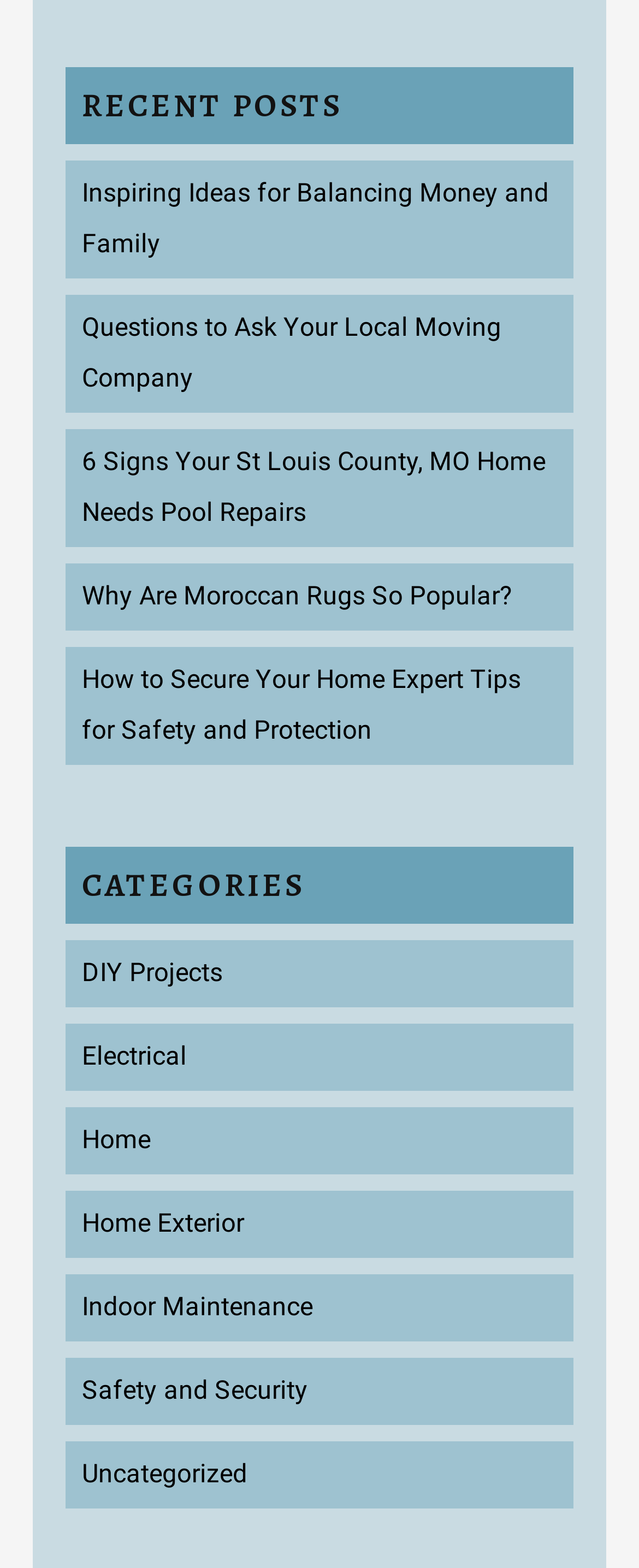Identify the bounding box for the UI element described as: "Uncategorized". Ensure the coordinates are four float numbers between 0 and 1, formatted as [left, top, right, bottom].

[0.128, 0.931, 0.387, 0.95]